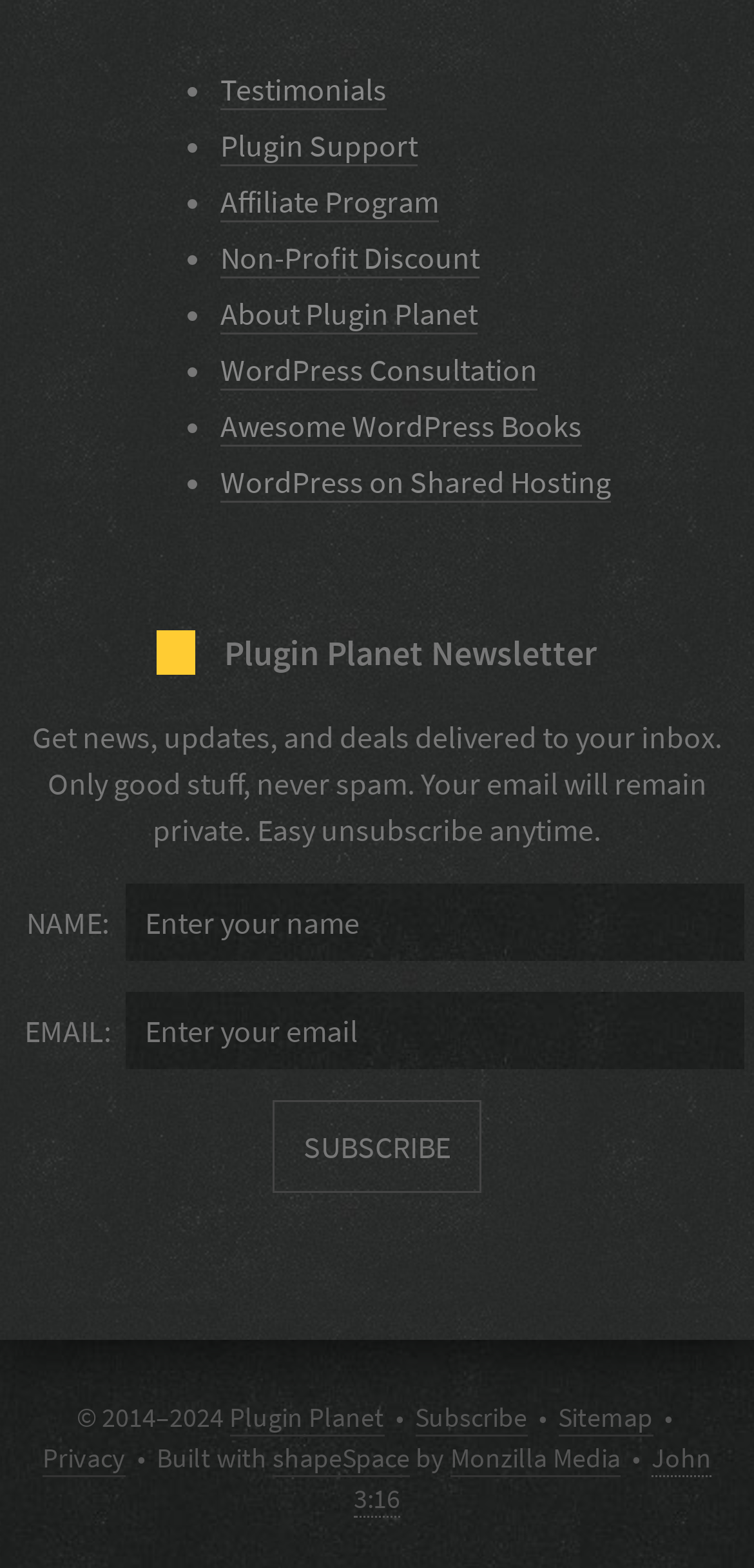Based on the element description "What's Happening", predict the bounding box coordinates of the UI element.

None